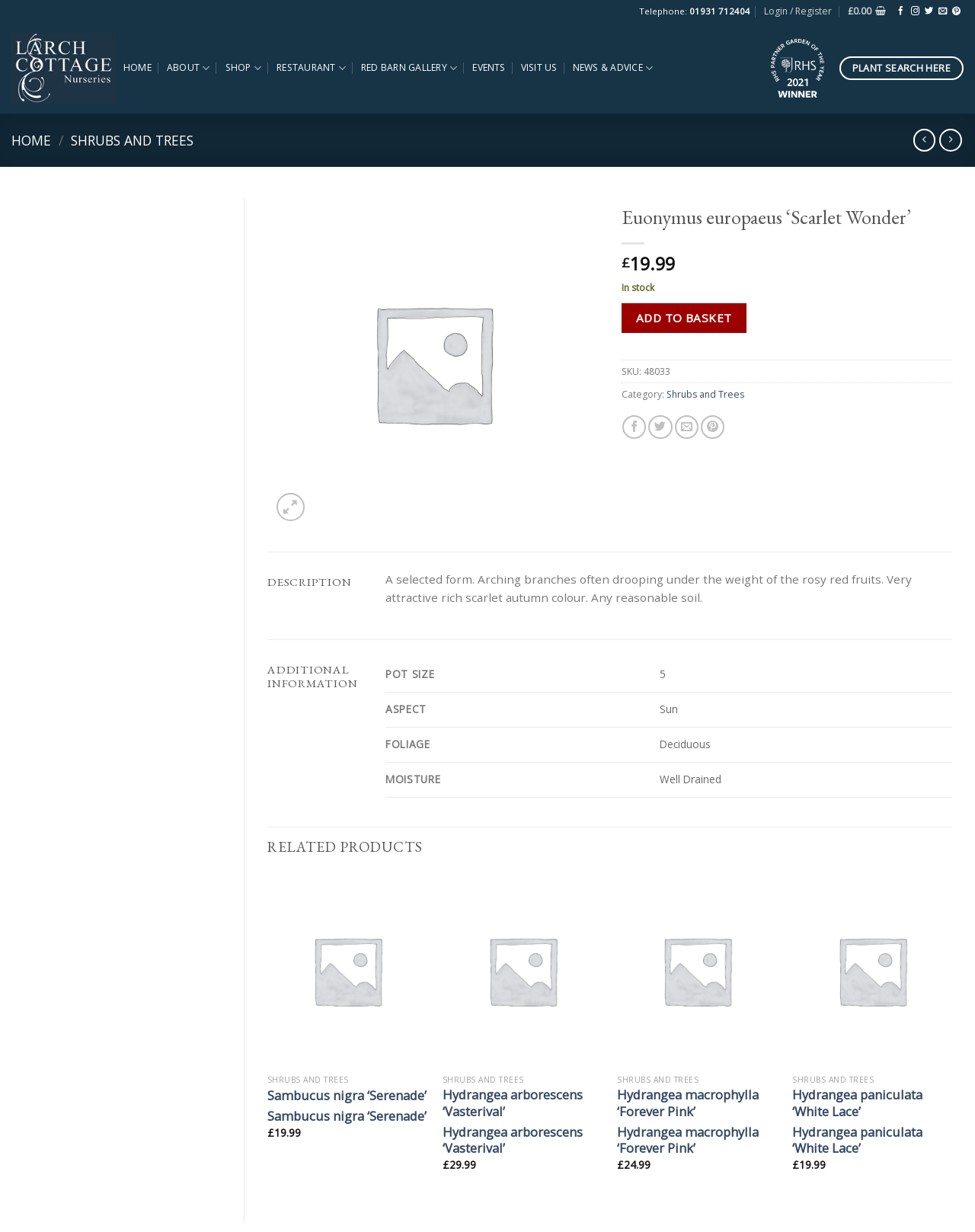Please provide a comprehensive response to the question based on the details in the image: What is the category of Euonymus europaeus ‘Scarlet Wonder’?

I found the category by looking at the product information section, where it says 'Category:' followed by the category 'Shrubs and Trees'.